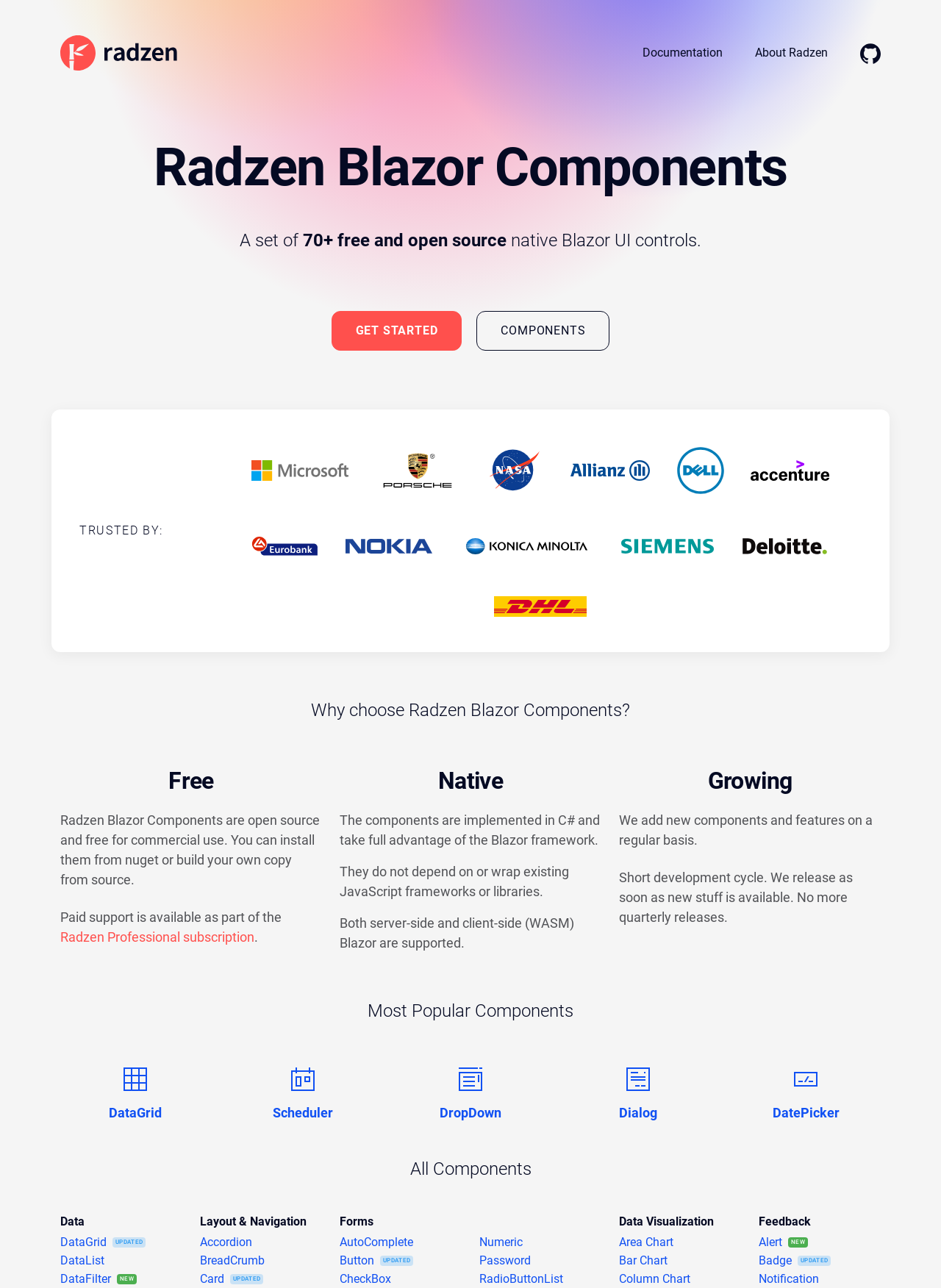Please mark the bounding box coordinates of the area that should be clicked to carry out the instruction: "Subscribe to Signs of the Times".

None